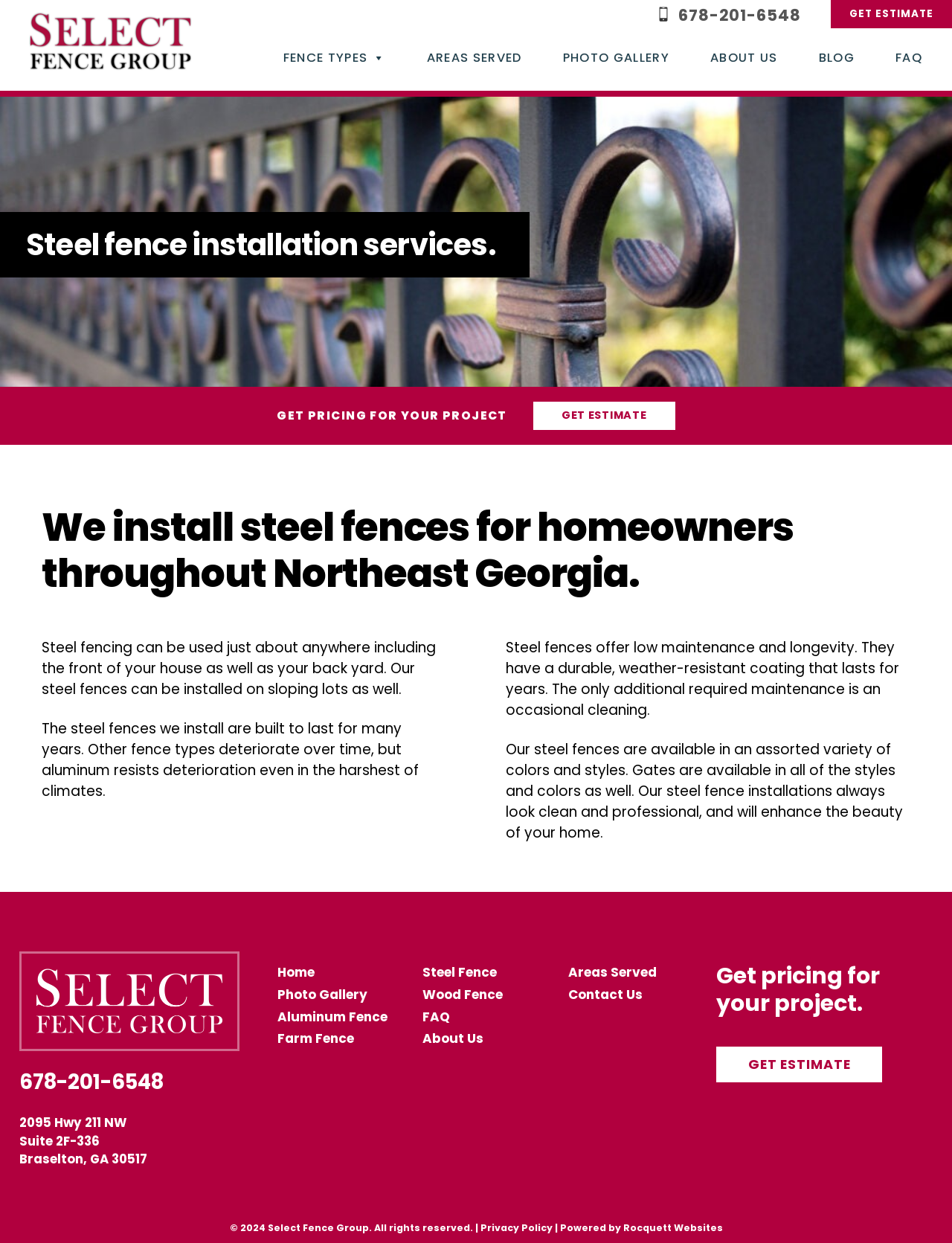Determine the coordinates of the bounding box for the clickable area needed to execute this instruction: "Contact Select Fence Group".

[0.864, 0.071, 0.969, 0.119]